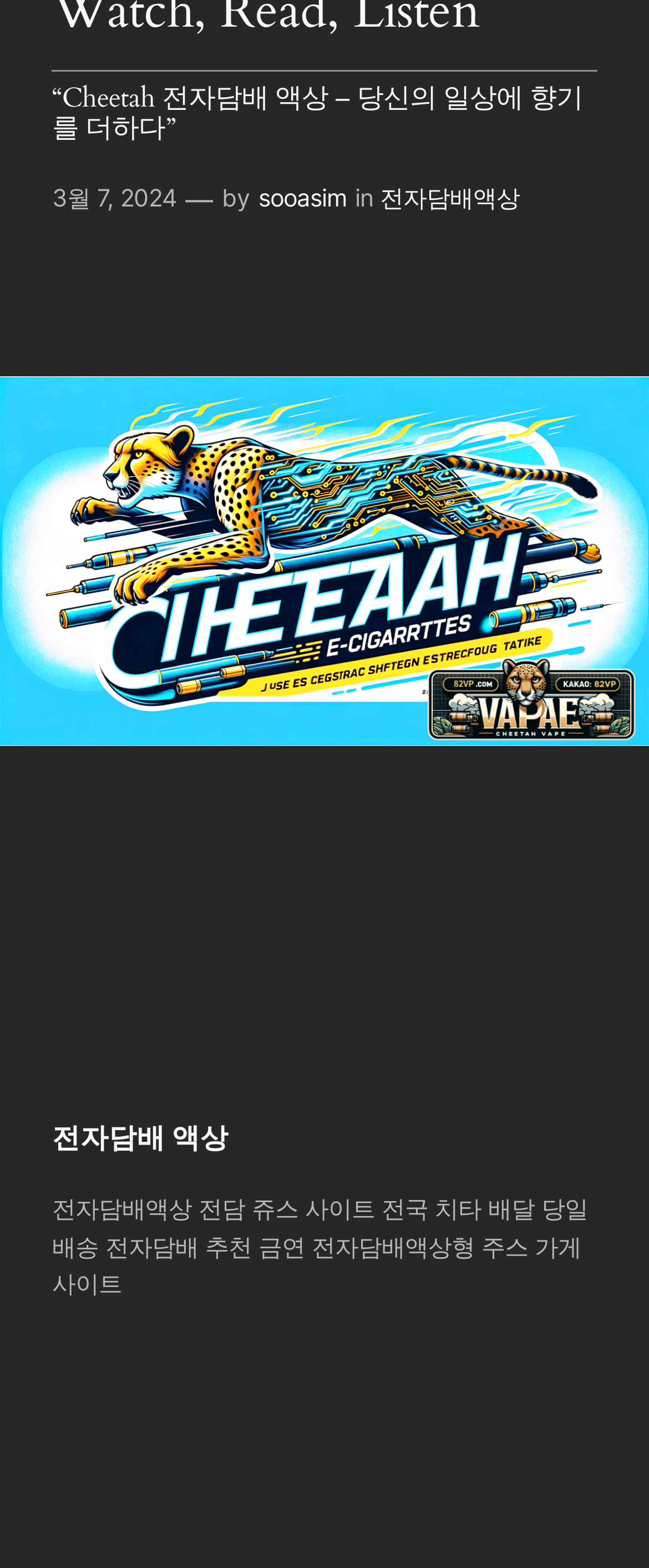Predict the bounding box of the UI element that fits this description: "3월 7, 2024".

[0.08, 0.117, 0.272, 0.135]